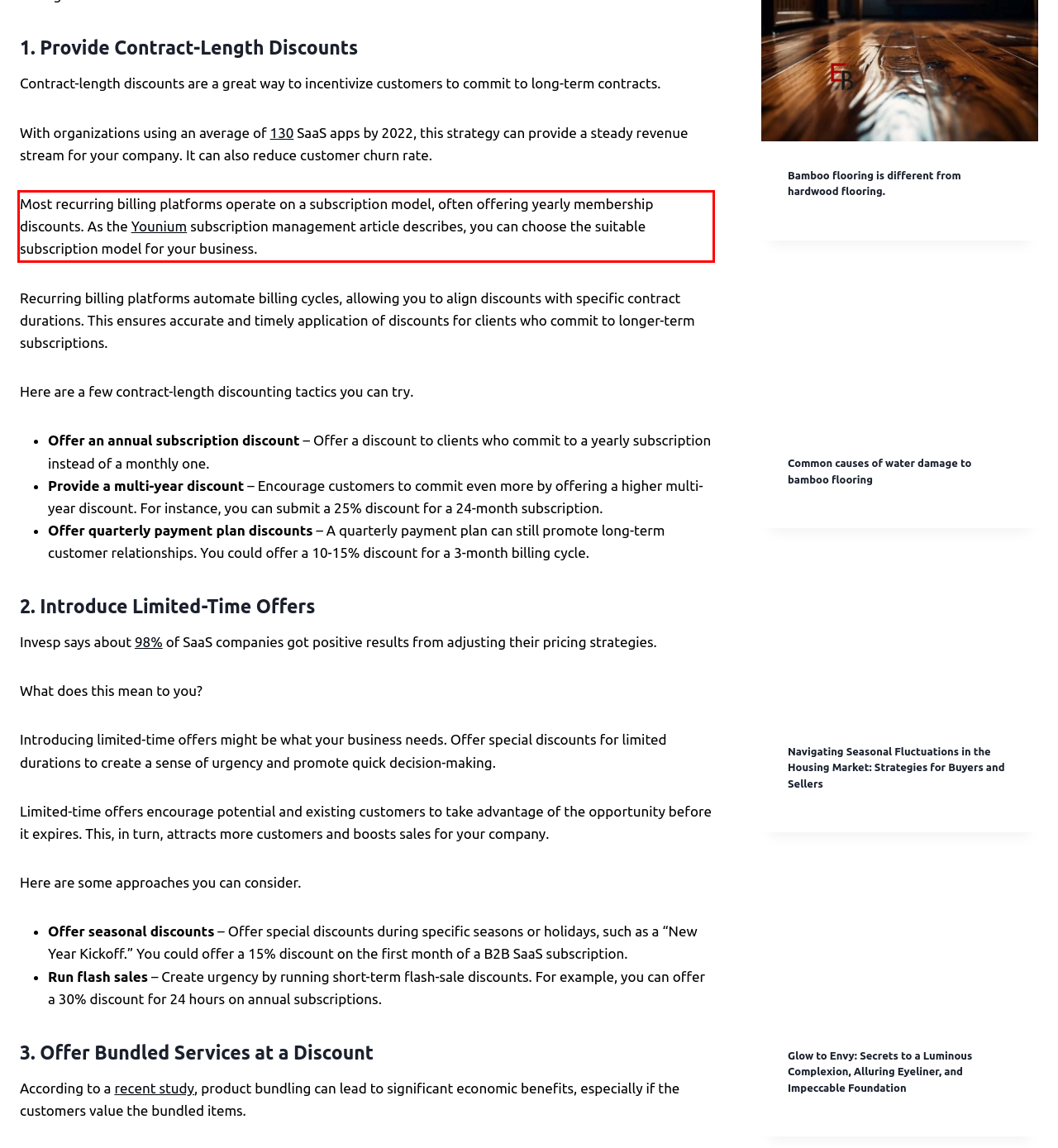Please examine the screenshot of the webpage and read the text present within the red rectangle bounding box.

Most recurring billing platforms operate on a subscription model, often offering yearly membership discounts. As the Younium subscription management article describes, you can choose the suitable subscription model for your business.